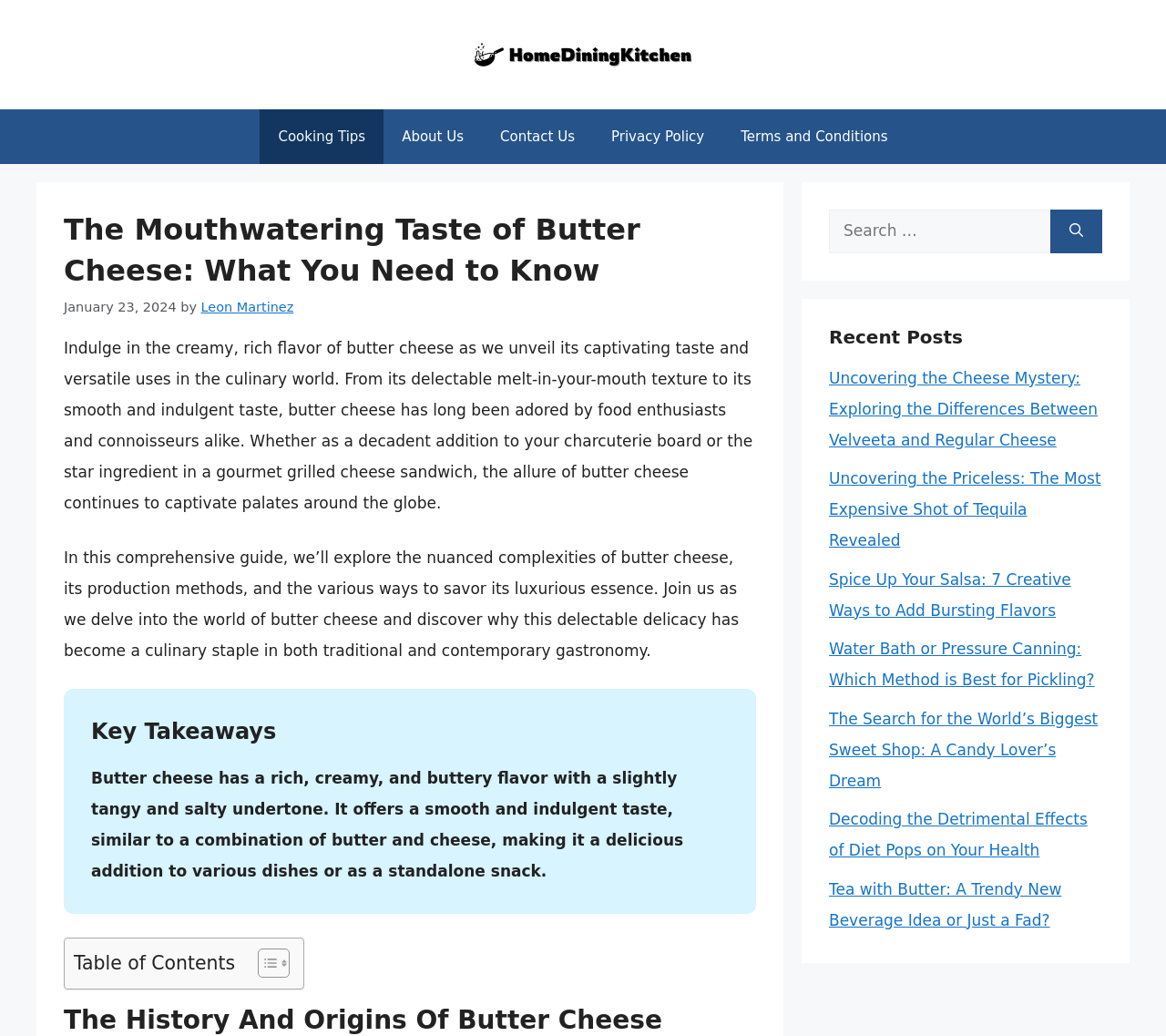Locate the bounding box coordinates of the region to be clicked to comply with the following instruction: "Read the 'The History And Origins Of Butter Cheese' article". The coordinates must be four float numbers between 0 and 1, in the form [left, top, right, bottom].

[0.055, 0.97, 0.648, 1.0]